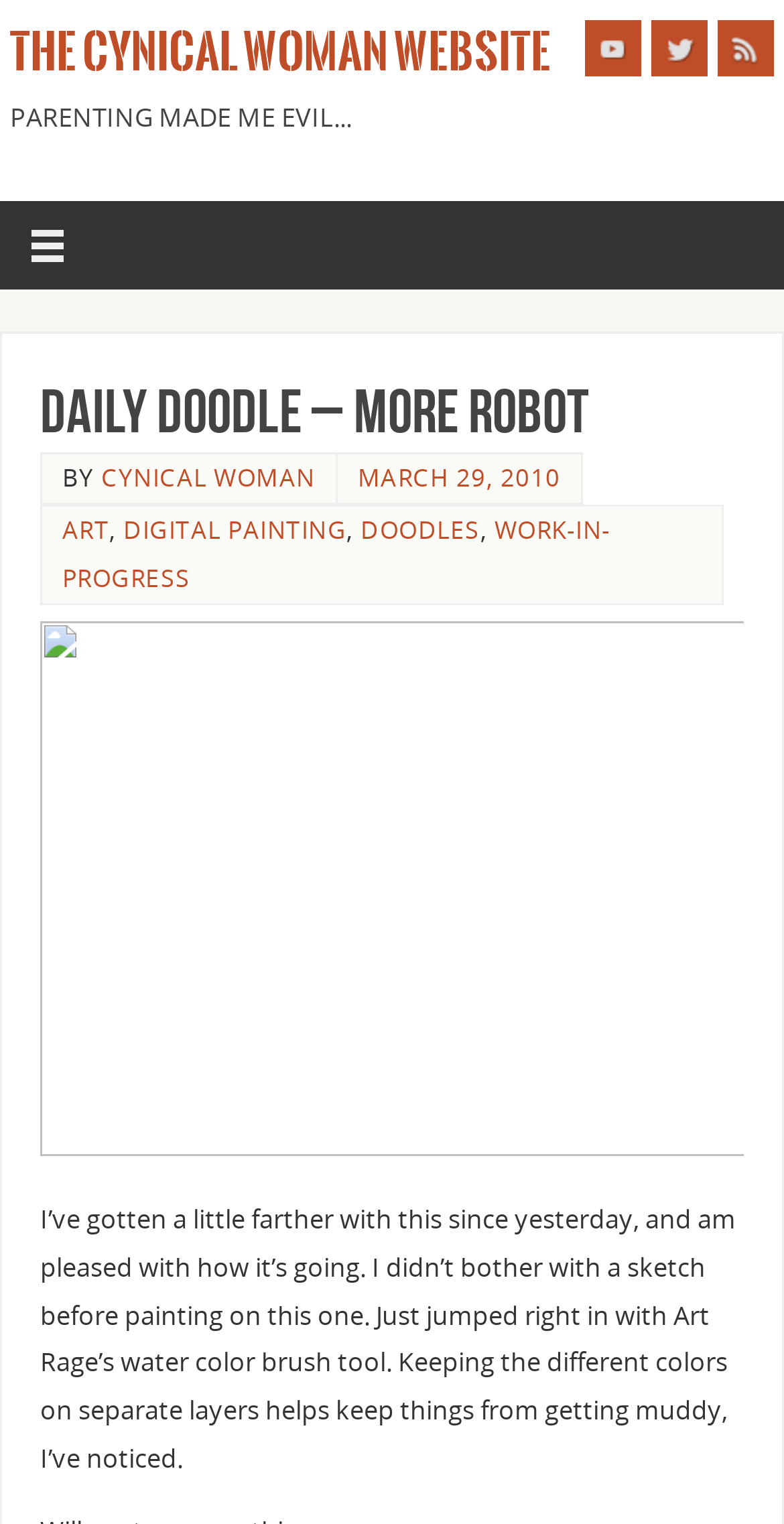Answer this question in one word or a short phrase: What is the type of artwork mentioned in the article?

DIGITAL PAINTING